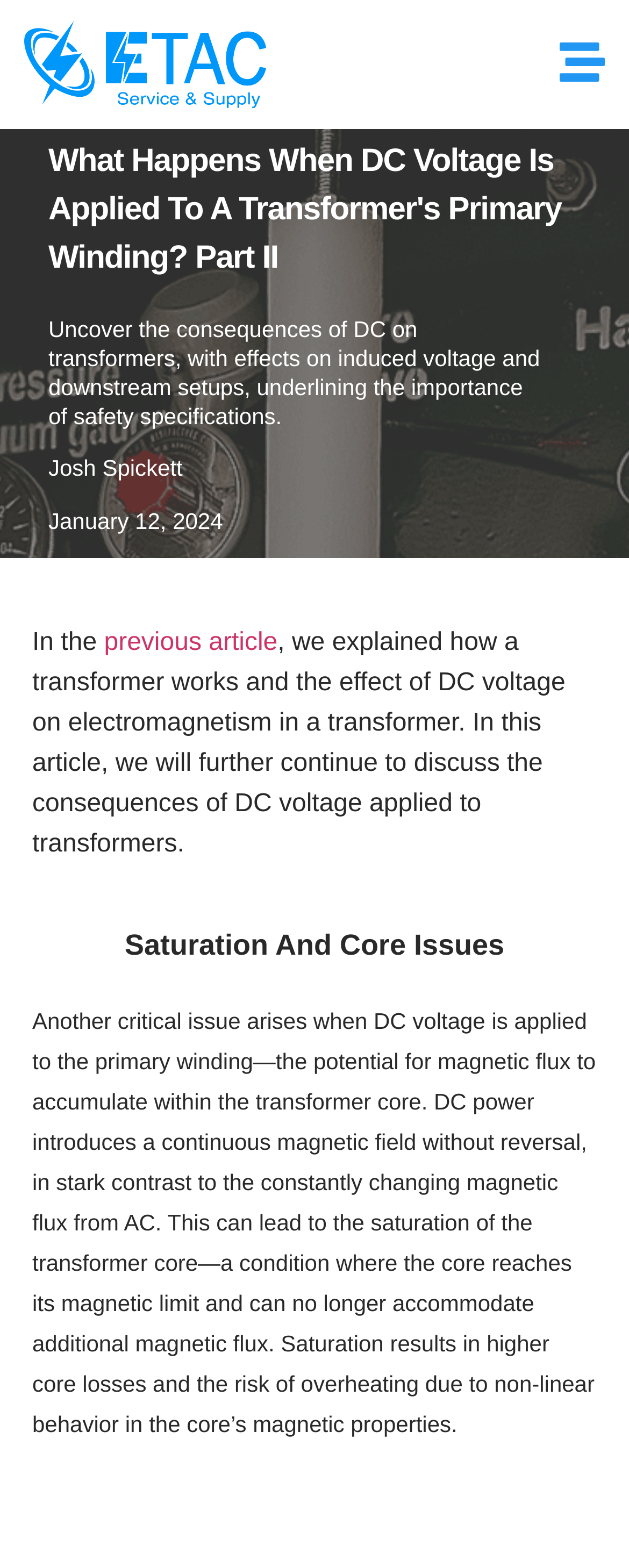Refer to the image and provide a thorough answer to this question:
What is the date of this article?

The date of the article is mentioned in the section that provides information about the article, where it says 'January 12, 2024'.